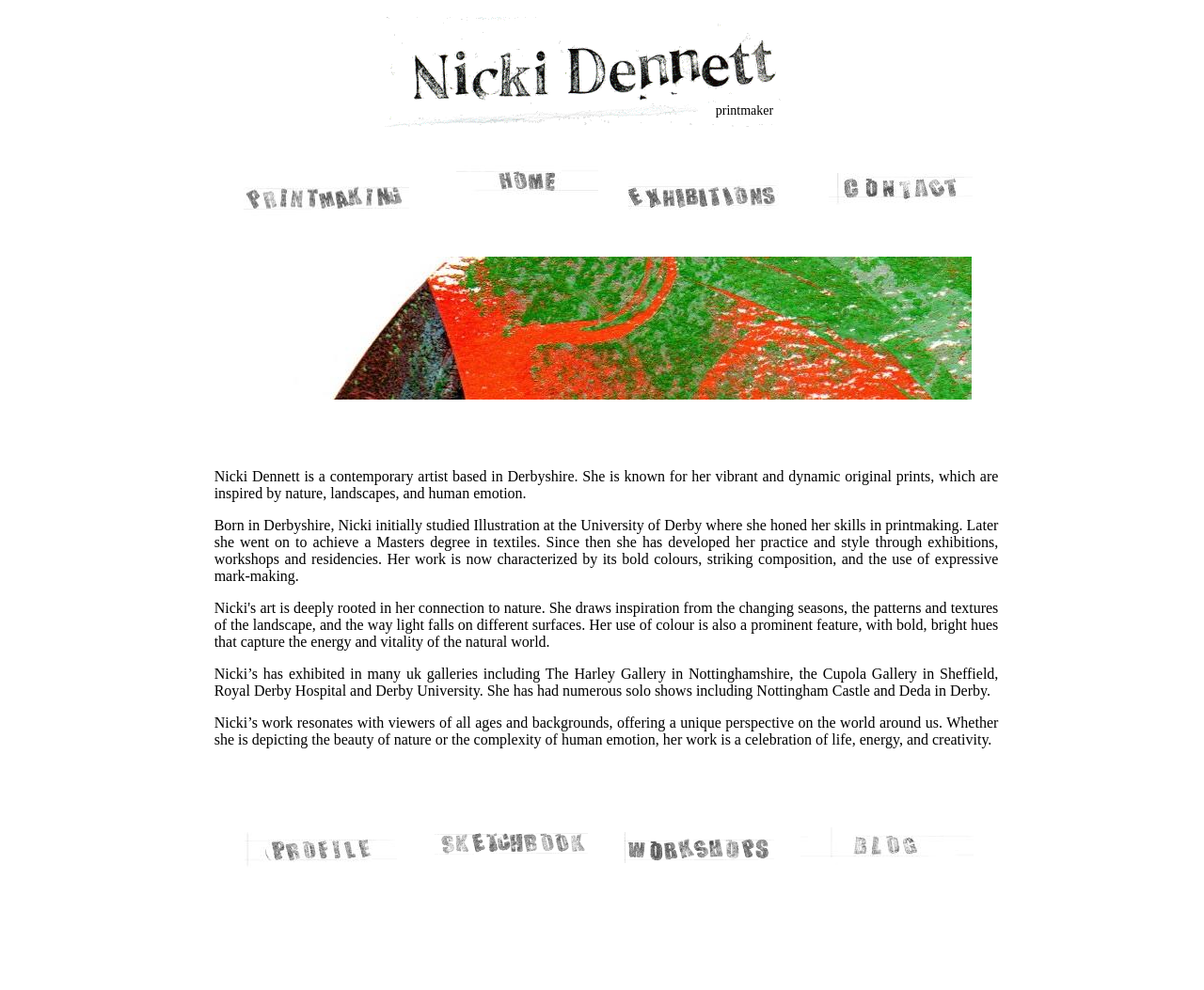Refer to the image and offer a detailed explanation in response to the question: What is the theme of the artist's work?

I inferred the theme of the artist's work by reading the text at the bottom of the page, which mentions that the artist draws inspiration from nature and human emotion.